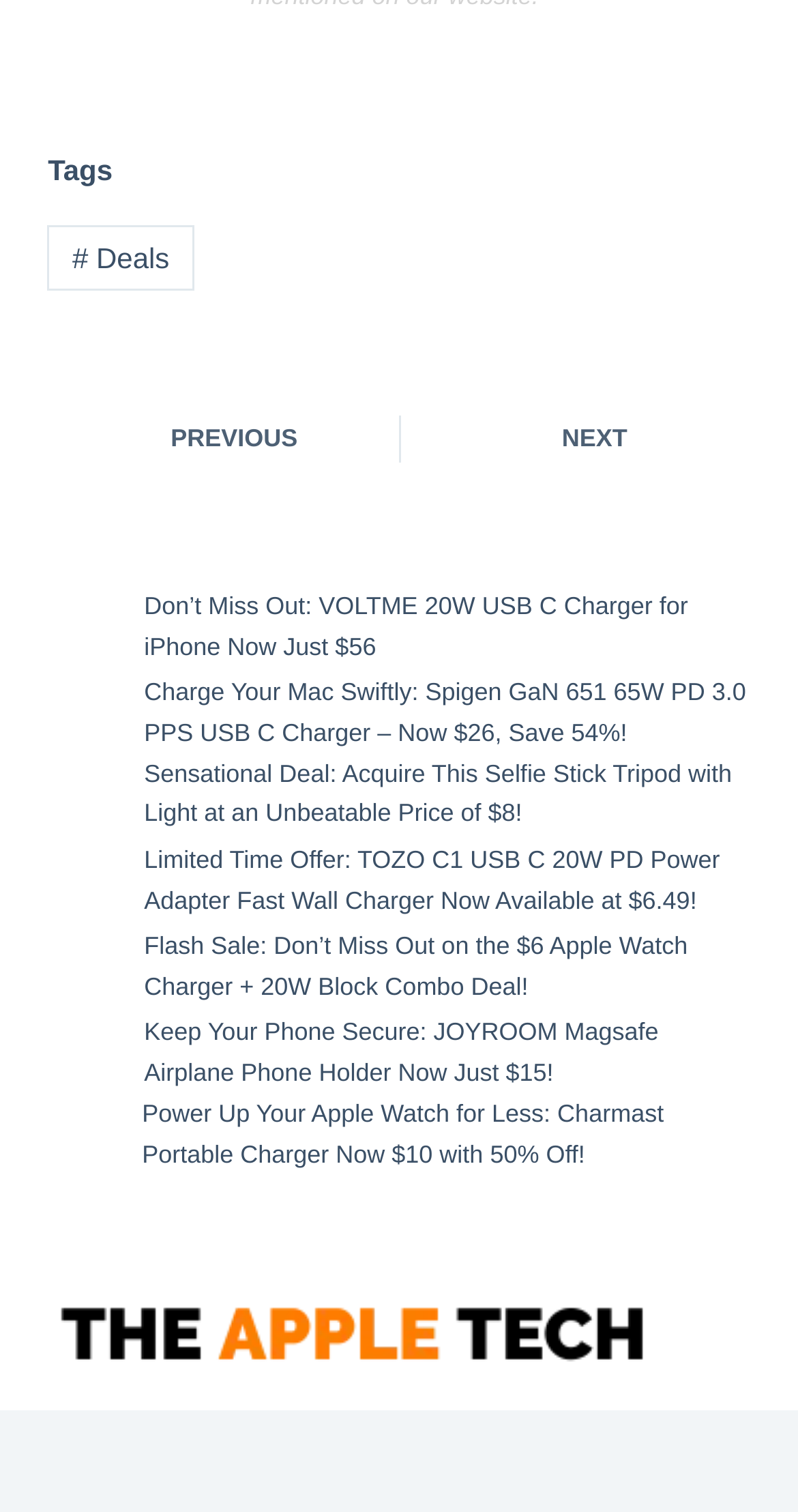Locate the bounding box coordinates of the clickable element to fulfill the following instruction: "View the VOLTME 20W USB C Charger deal". Provide the coordinates as four float numbers between 0 and 1 in the format [left, top, right, bottom].

[0.06, 0.393, 0.15, 0.441]